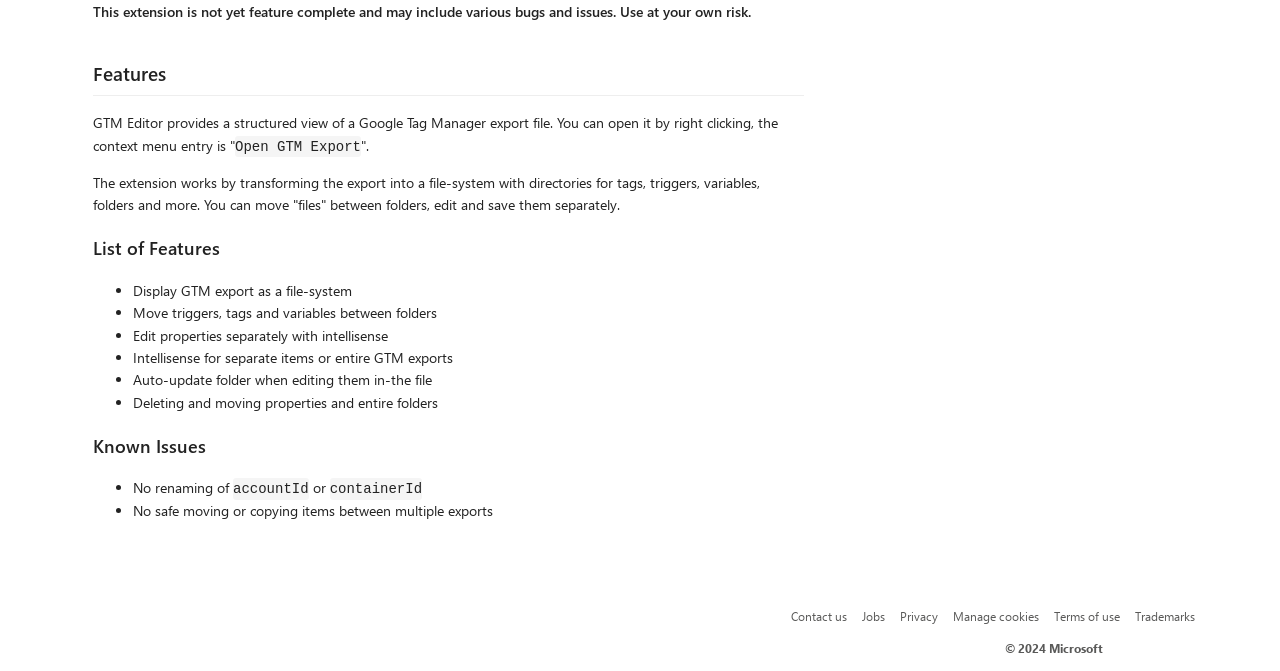Please predict the bounding box coordinates (top-left x, top-left y, bottom-right x, bottom-right y) for the UI element in the screenshot that fits the description: Terms of use

[0.823, 0.906, 0.875, 0.93]